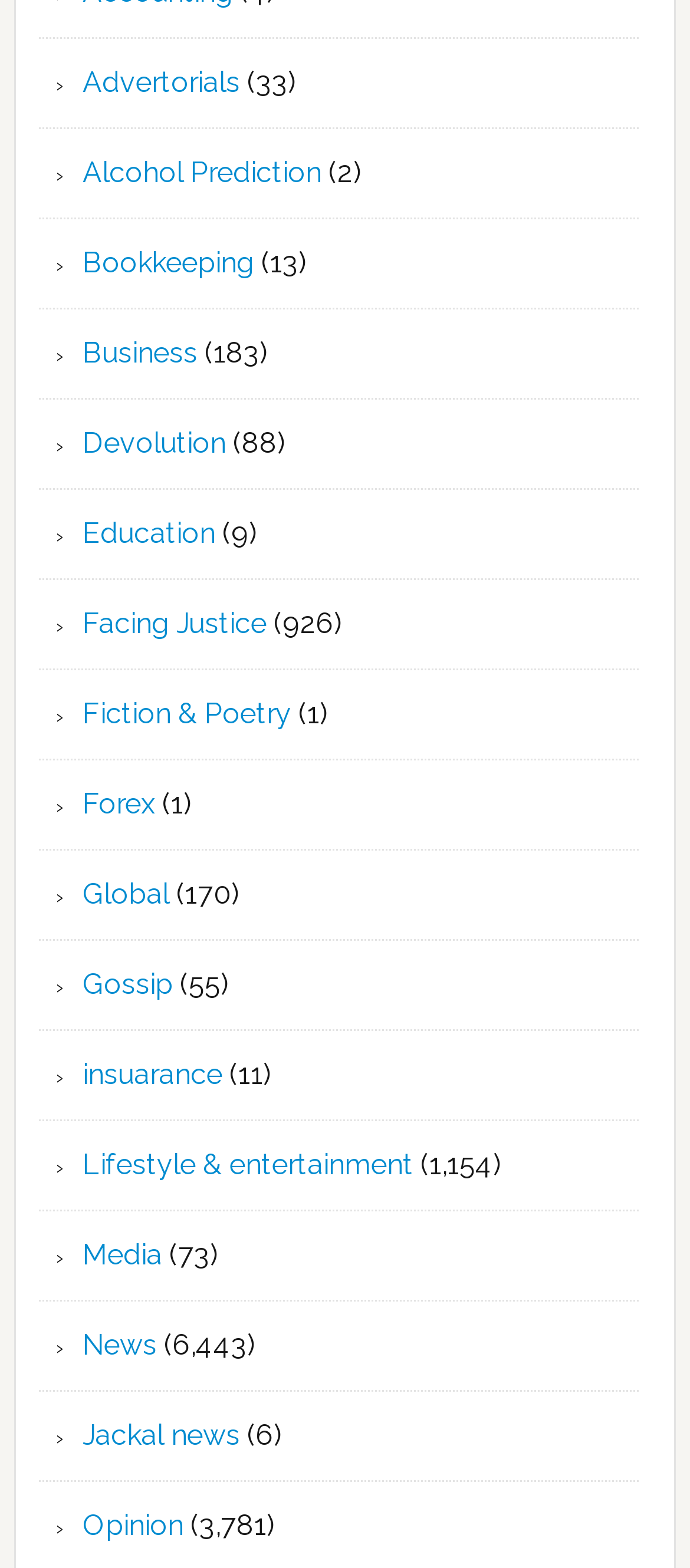Specify the bounding box coordinates of the area to click in order to follow the given instruction: "Read the latest News."

[0.12, 0.847, 0.228, 0.868]